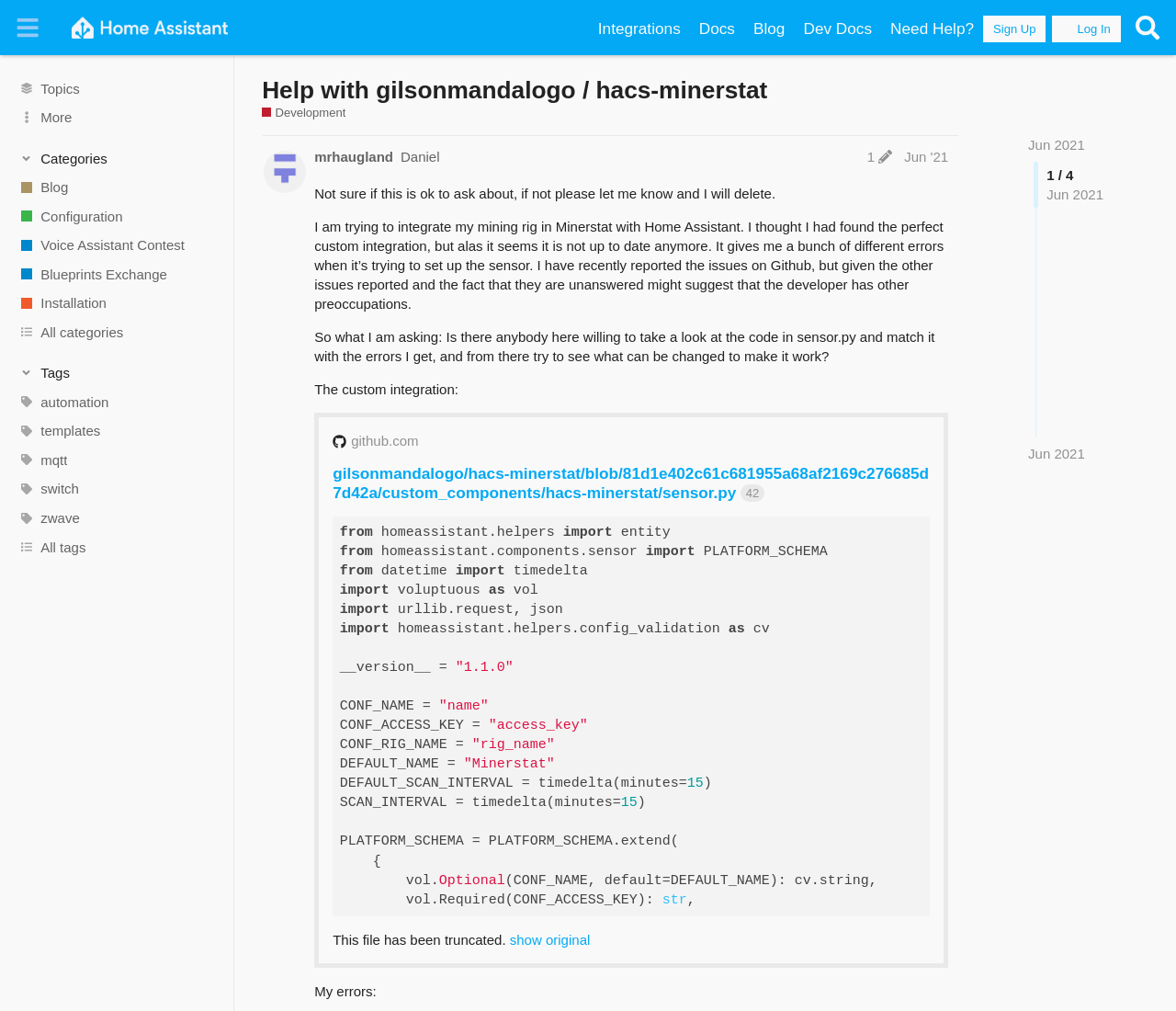Locate the bounding box coordinates of the clickable region to complete the following instruction: "Check the 'All categories' link."

[0.0, 0.314, 0.199, 0.343]